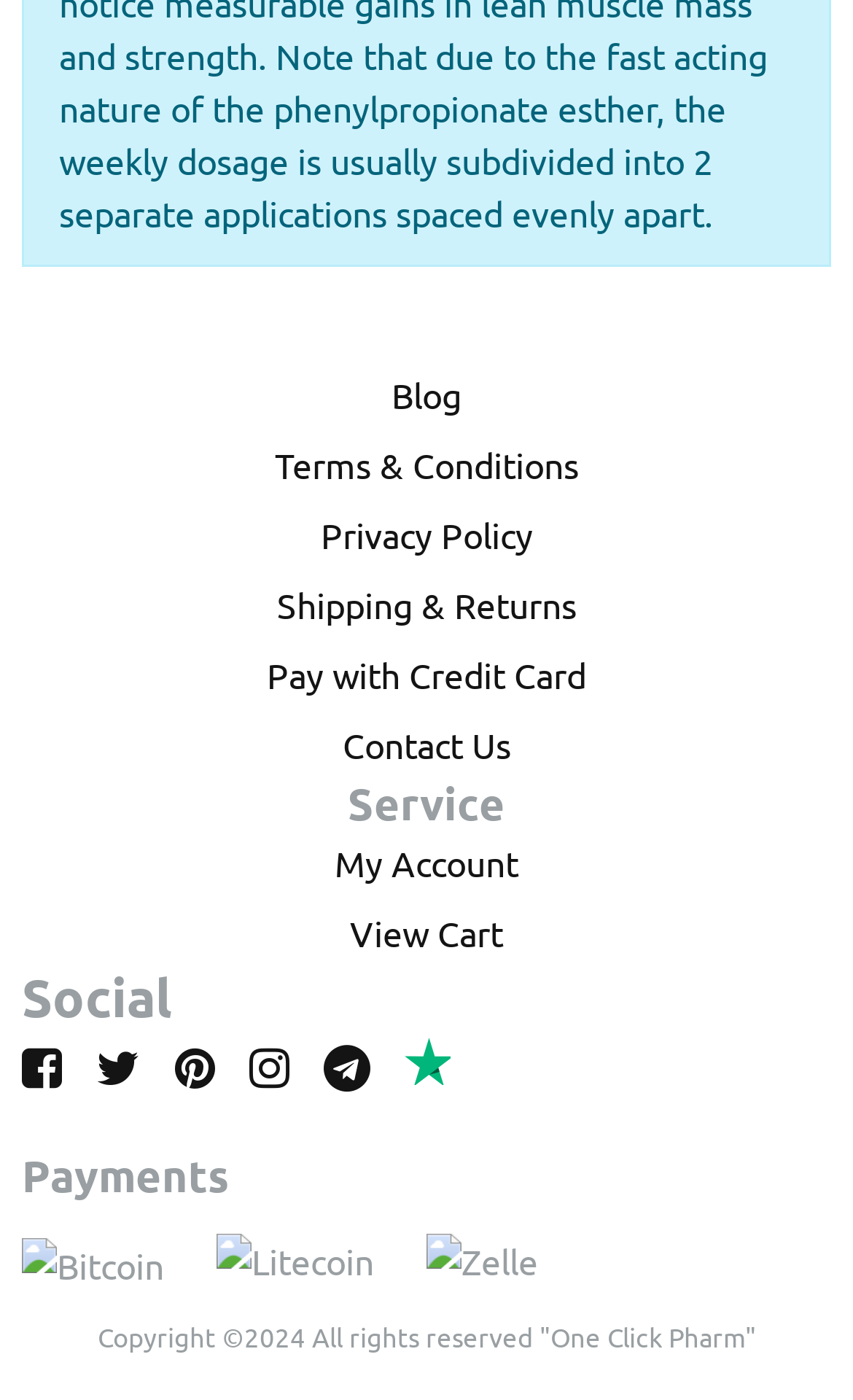What payment methods are accepted?
Refer to the screenshot and answer in one word or phrase.

Bitcoin, Litecoin, Zelle